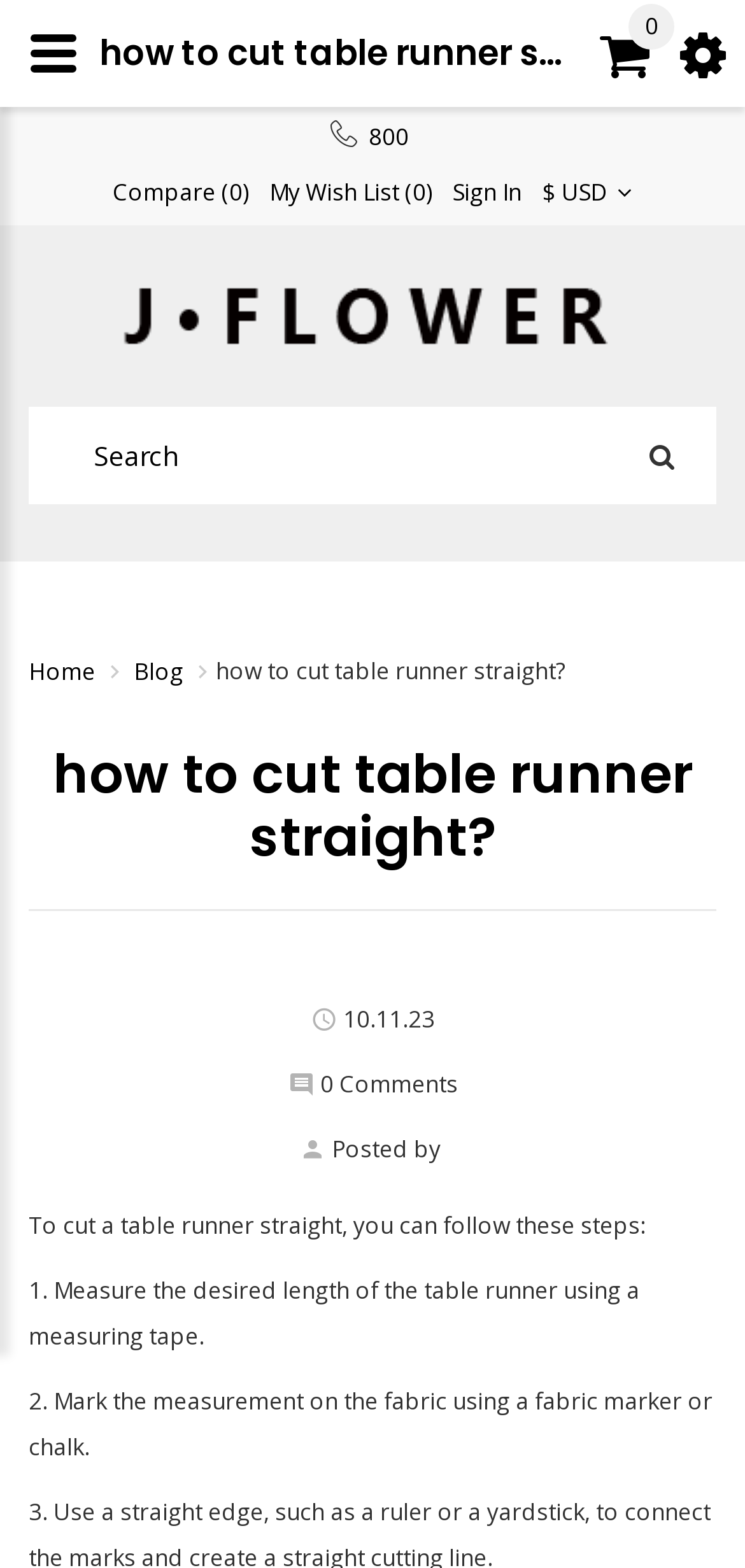Could you provide the bounding box coordinates for the portion of the screen to click to complete this instruction: "compare"?

[0.151, 0.114, 0.333, 0.132]